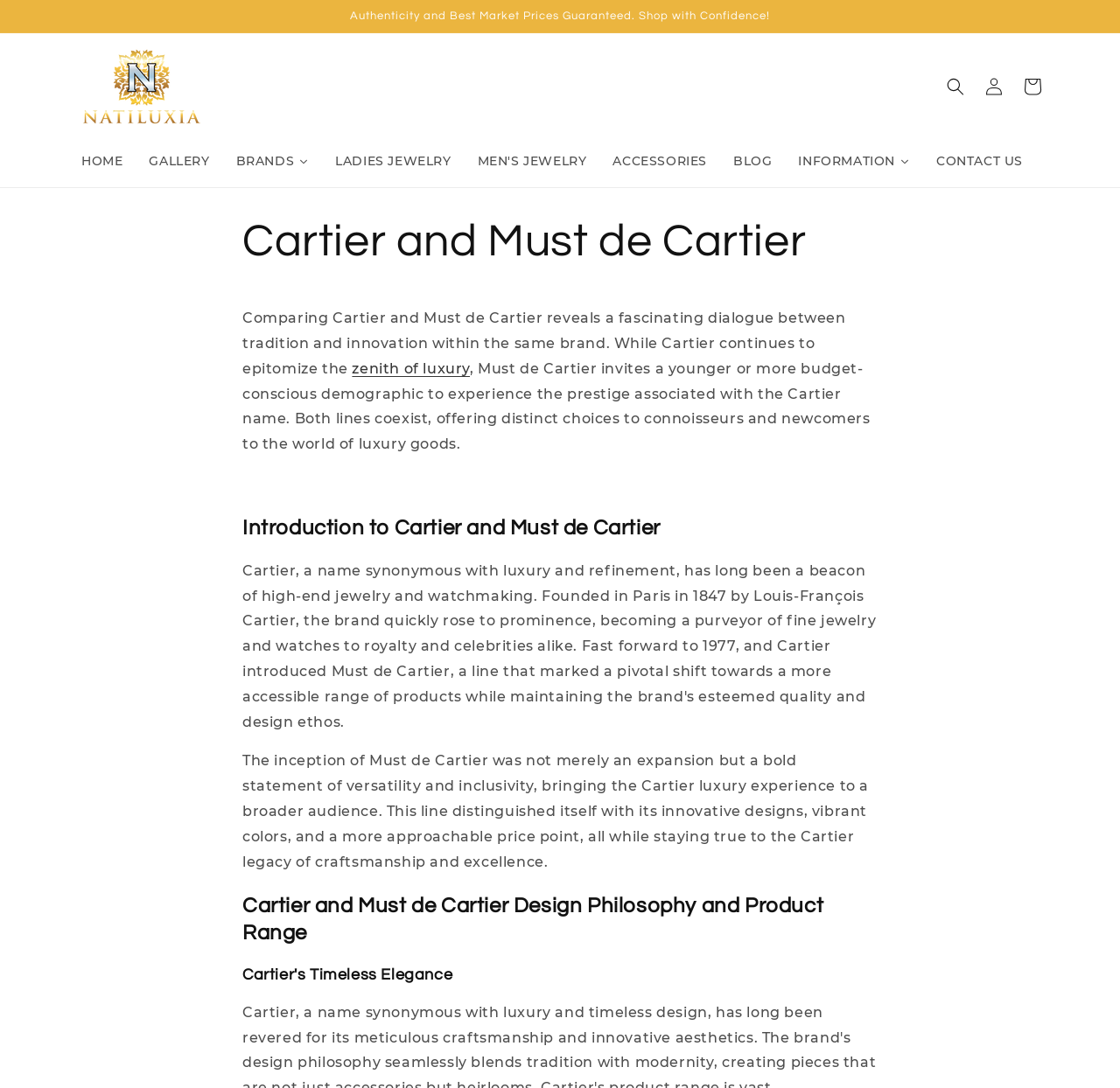Specify the bounding box coordinates of the element's region that should be clicked to achieve the following instruction: "Click NATILUXIA logo". The bounding box coordinates consist of four float numbers between 0 and 1, in the format [left, top, right, bottom].

[0.064, 0.037, 0.186, 0.123]